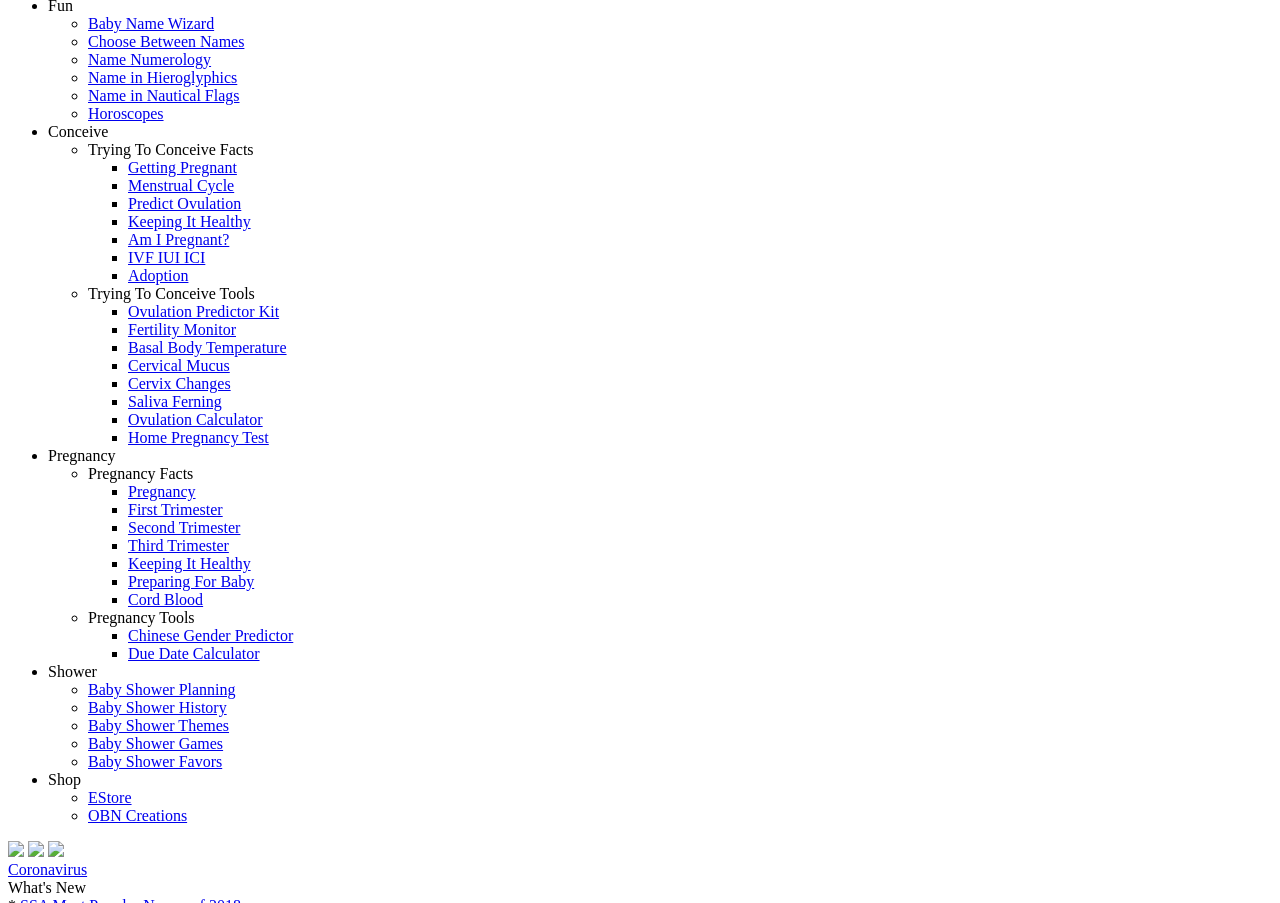Using the format (top-left x, top-left y, bottom-right x, bottom-right y), and given the element description, identify the bounding box coordinates within the screenshot: EStore

[0.069, 0.874, 0.103, 0.893]